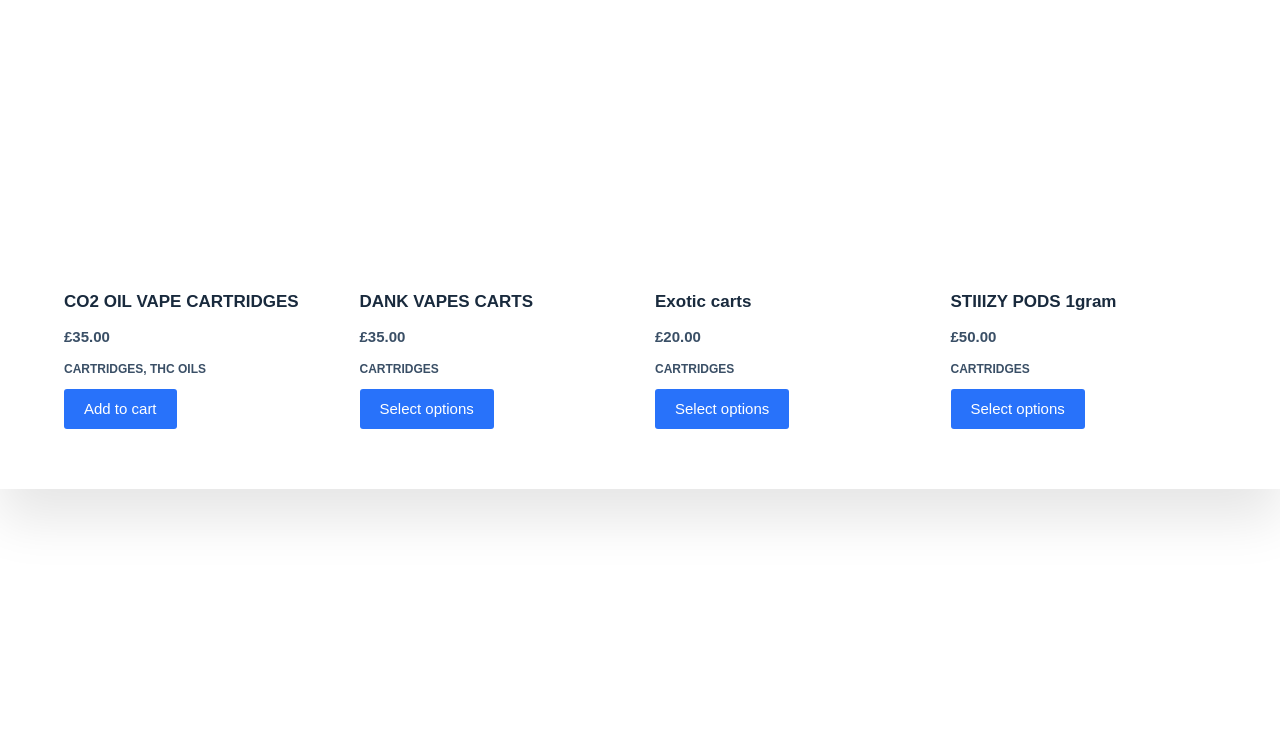Respond with a single word or phrase for the following question: 
How many products are listed on this page?

4